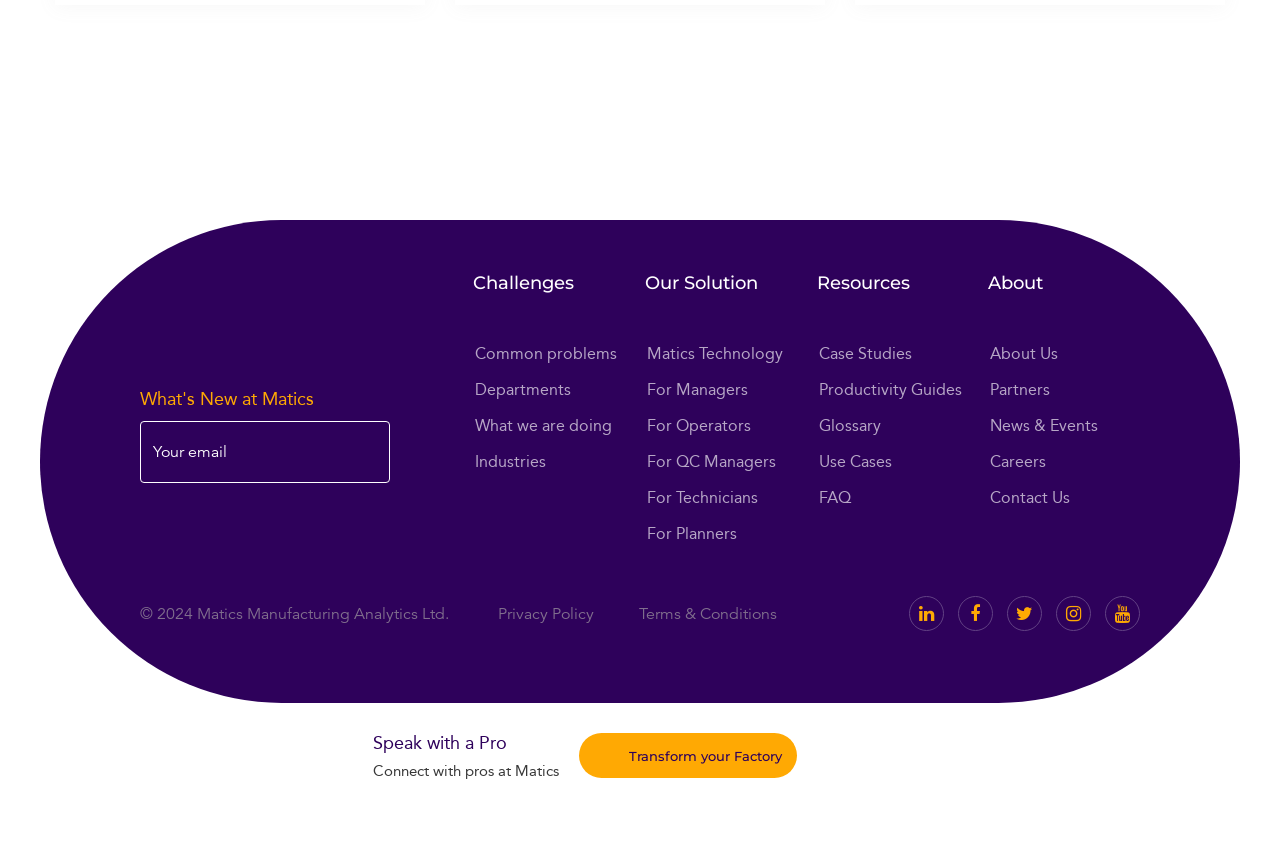Locate the bounding box coordinates of the element that should be clicked to execute the following instruction: "Contact Us".

[0.774, 0.567, 0.897, 0.588]